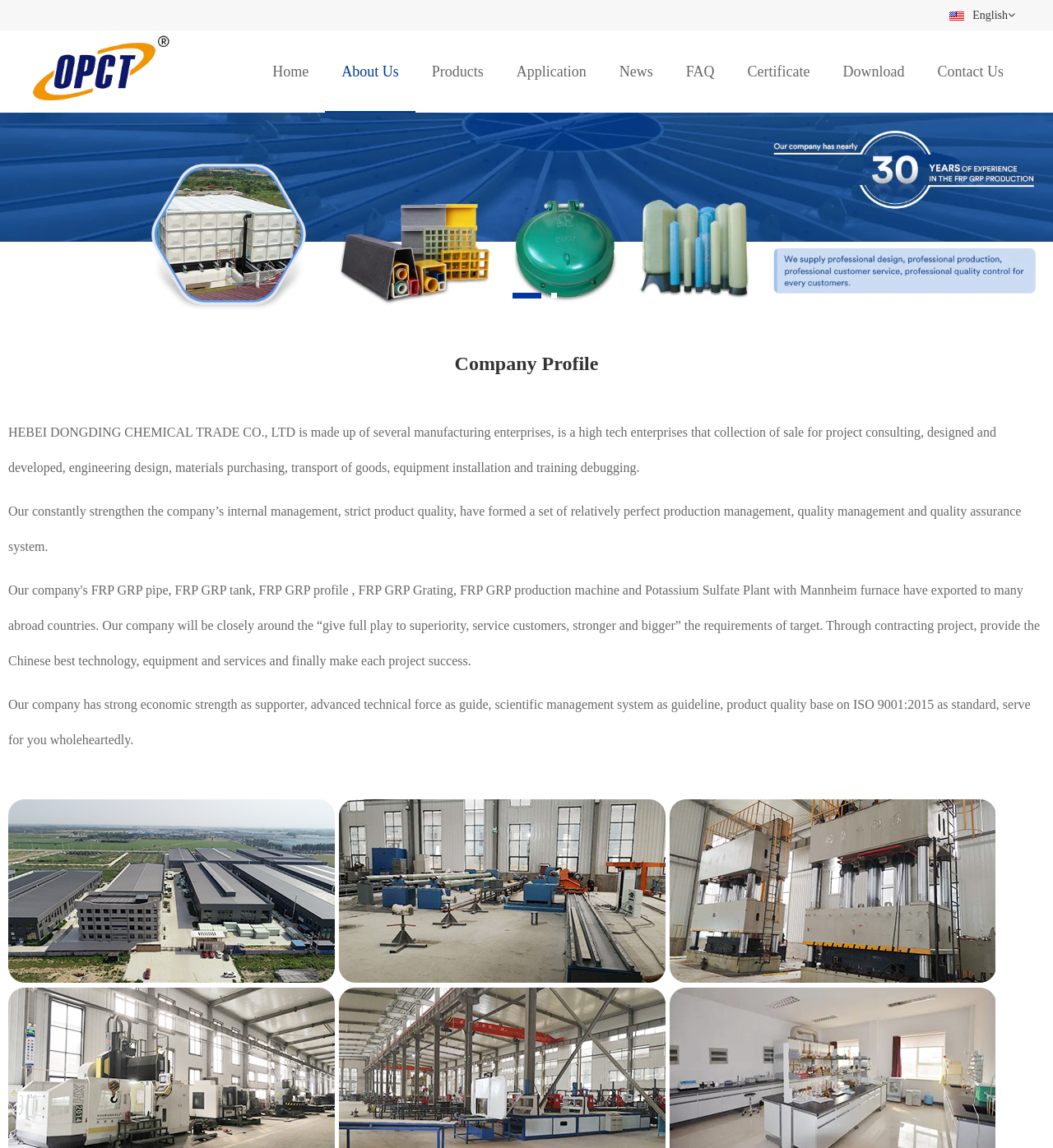Respond with a single word or phrase to the following question: How many manufacturing enterprises make up the company?

Several